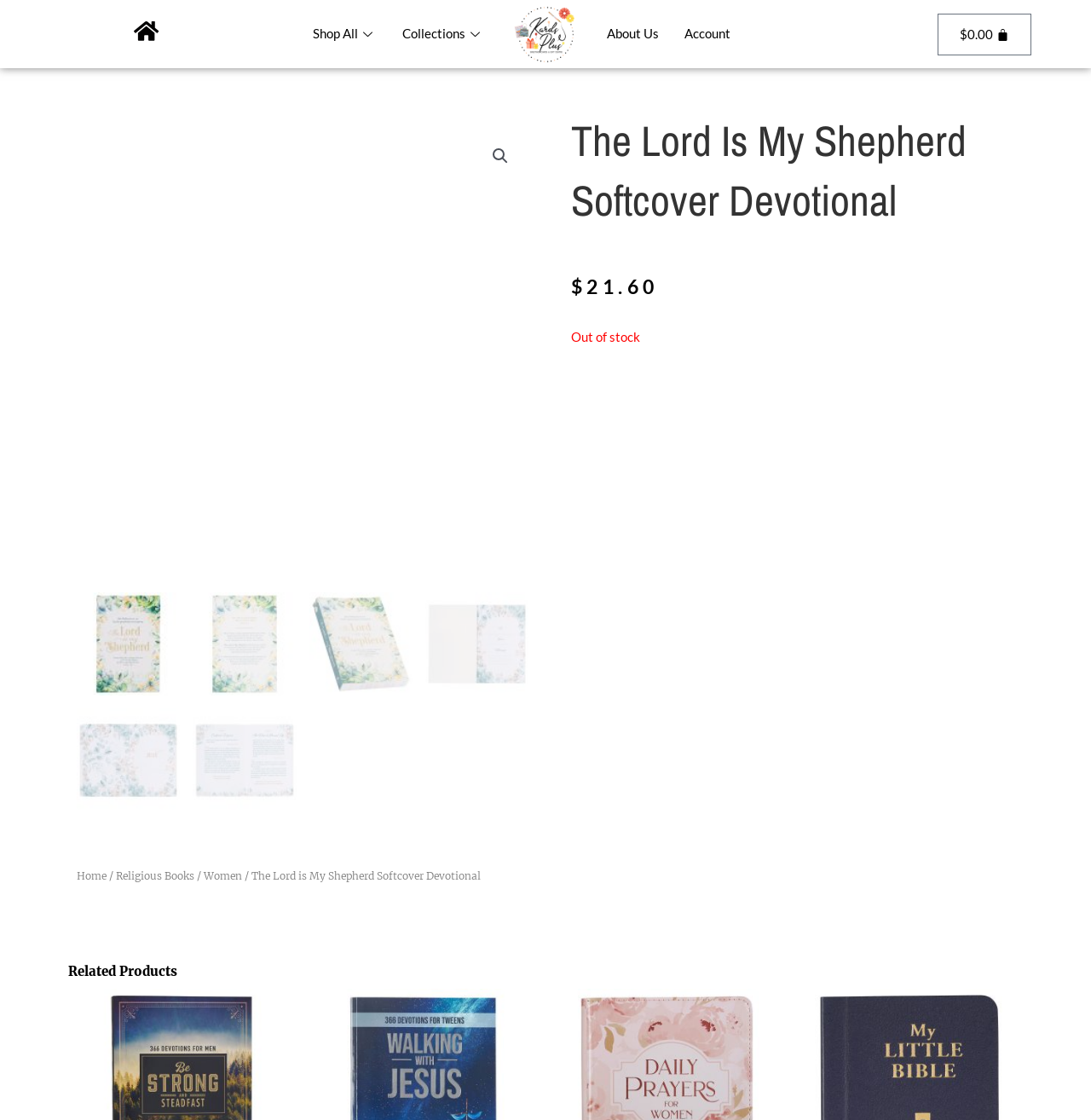Please identify the coordinates of the bounding box for the clickable region that will accomplish this instruction: "Go to the 'Home' page".

[0.07, 0.776, 0.098, 0.787]